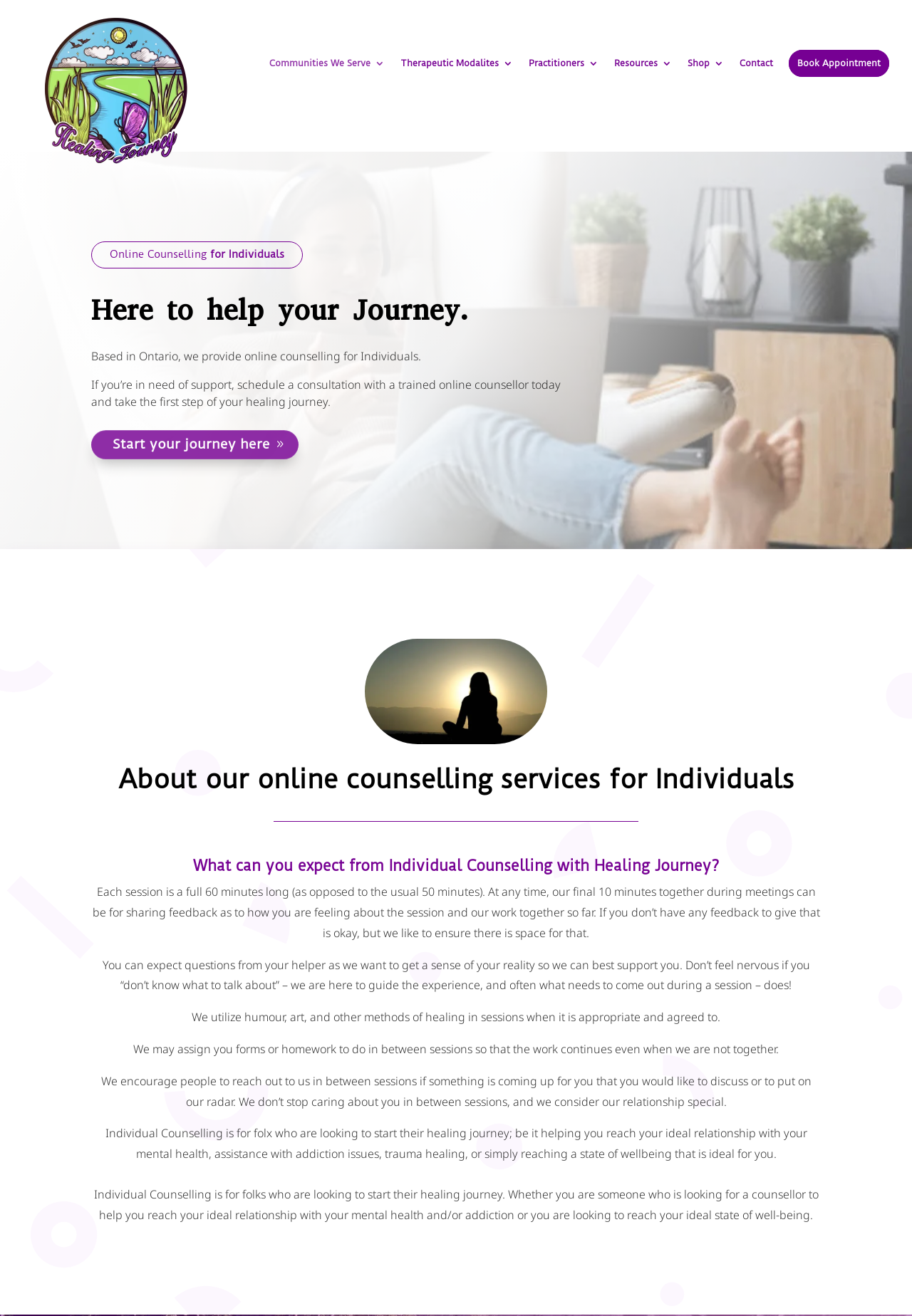Please identify the bounding box coordinates of the element that needs to be clicked to execute the following command: "Click the 'Online Counselling & Therapy in Ontario: Healing Journey' link". Provide the bounding box using four float numbers between 0 and 1, formatted as [left, top, right, bottom].

[0.027, 0.049, 0.169, 0.059]